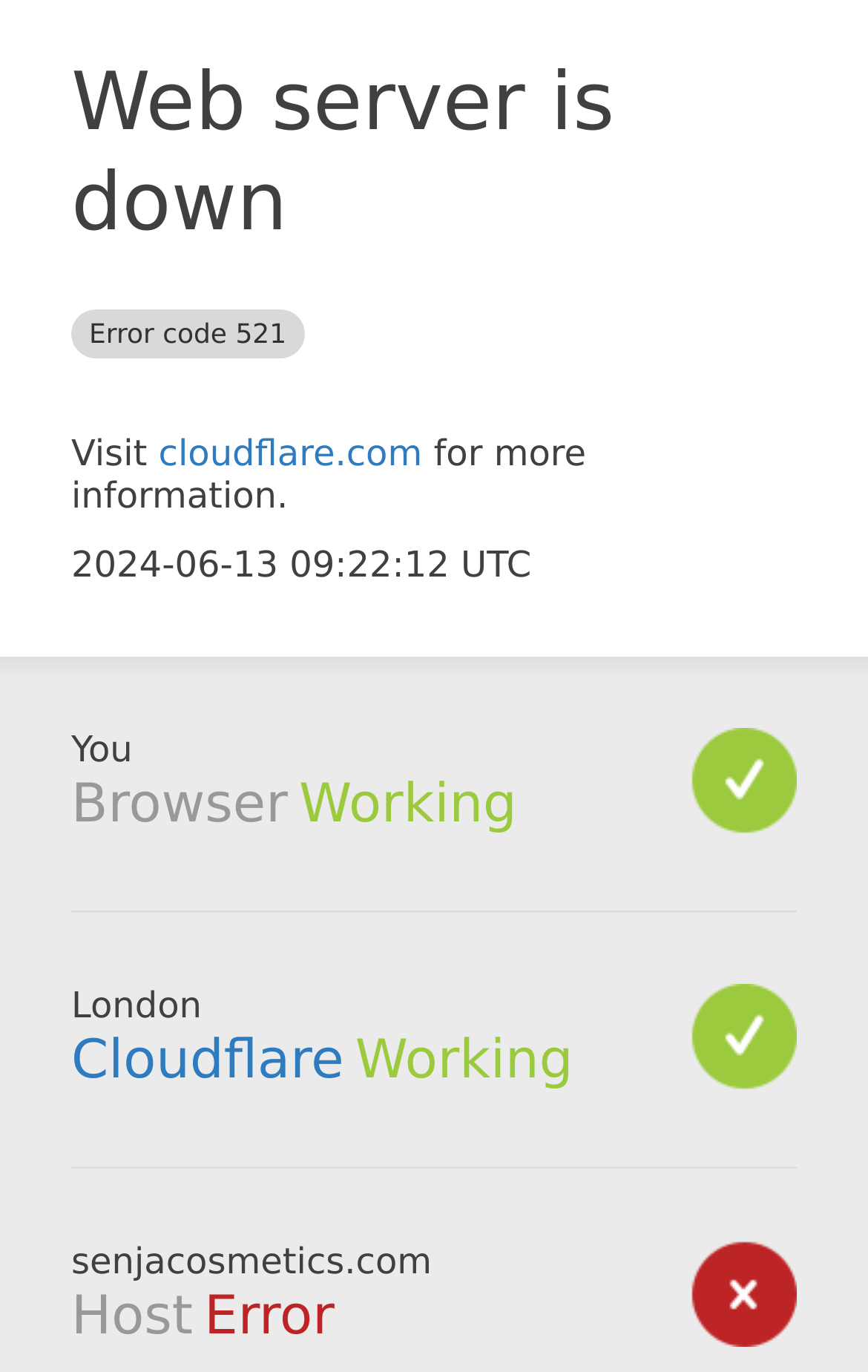Based on the element description "cloudflare.com", predict the bounding box coordinates of the UI element.

[0.183, 0.315, 0.486, 0.346]